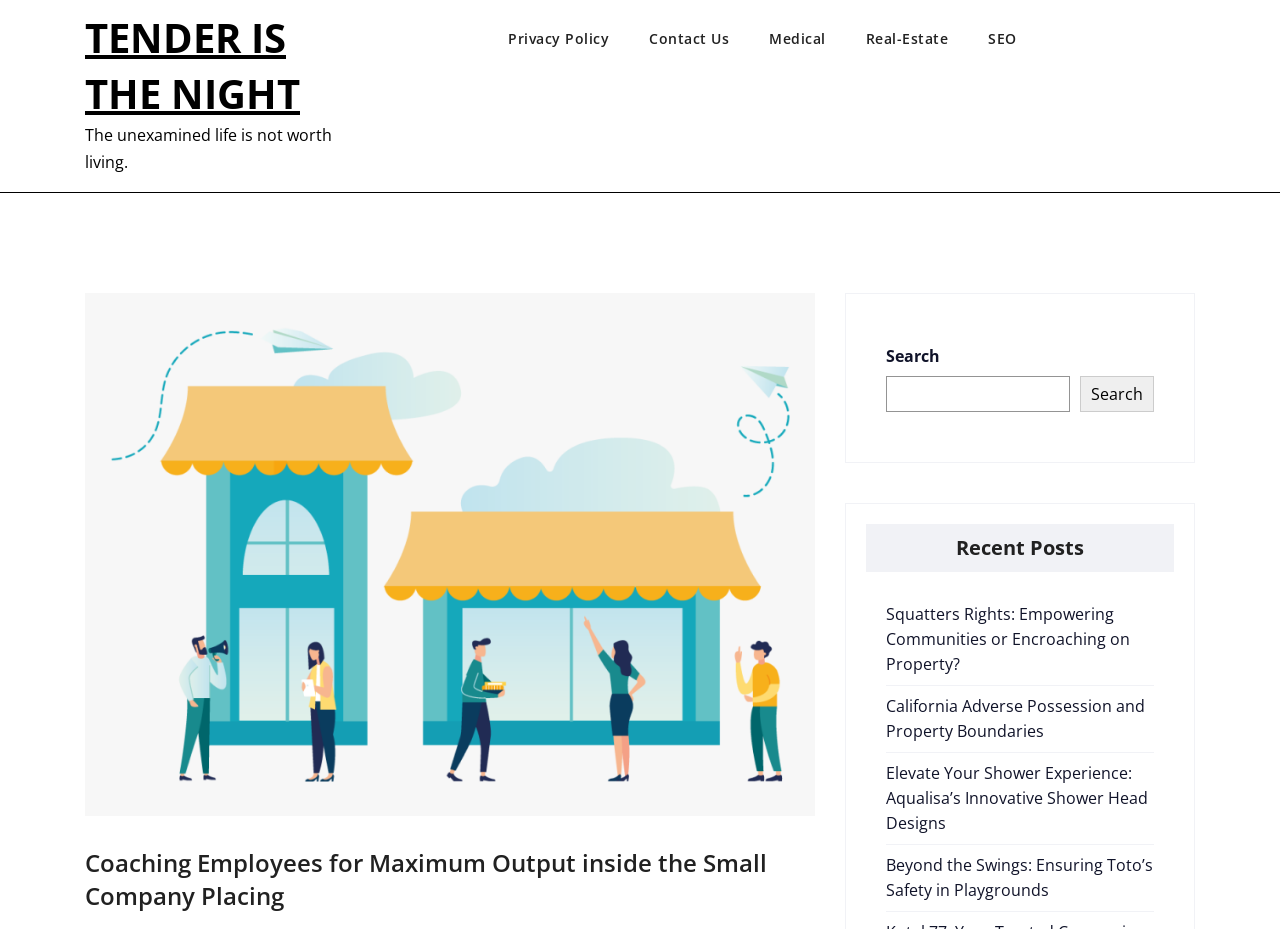From the element description Water culture and Raceway systems, predict the bounding box coordinates of the UI element. The coordinates must be specified in the format (top-left x, top-left y, bottom-right x, bottom-right y) and should be within the 0 to 1 range.

None